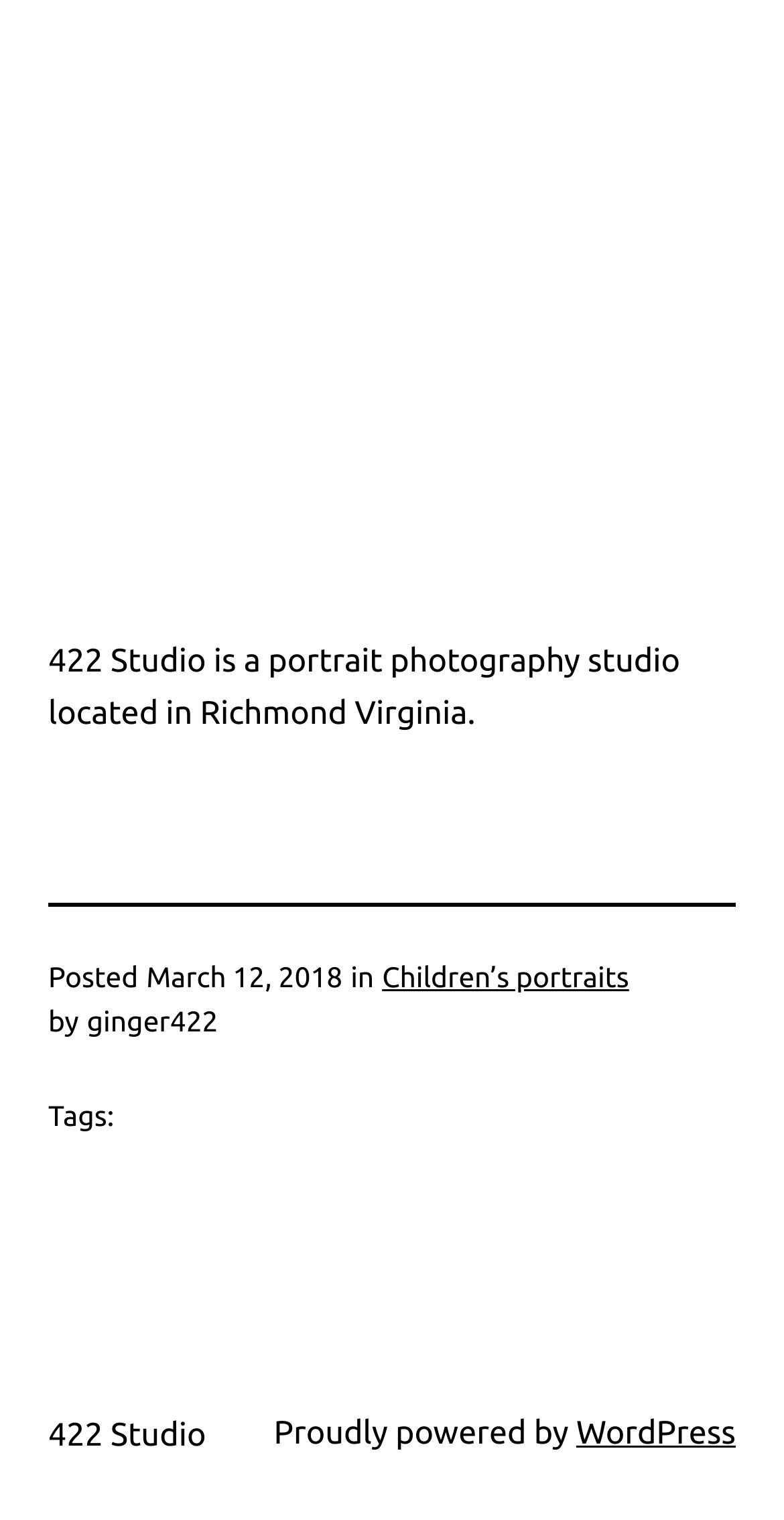What is the name of the photography studio?
Refer to the image and give a detailed answer to the question.

The name of the photography studio can be found in the first StaticText element, which reads '422 Studio is a portrait photography studio located in Richmond Virginia.'